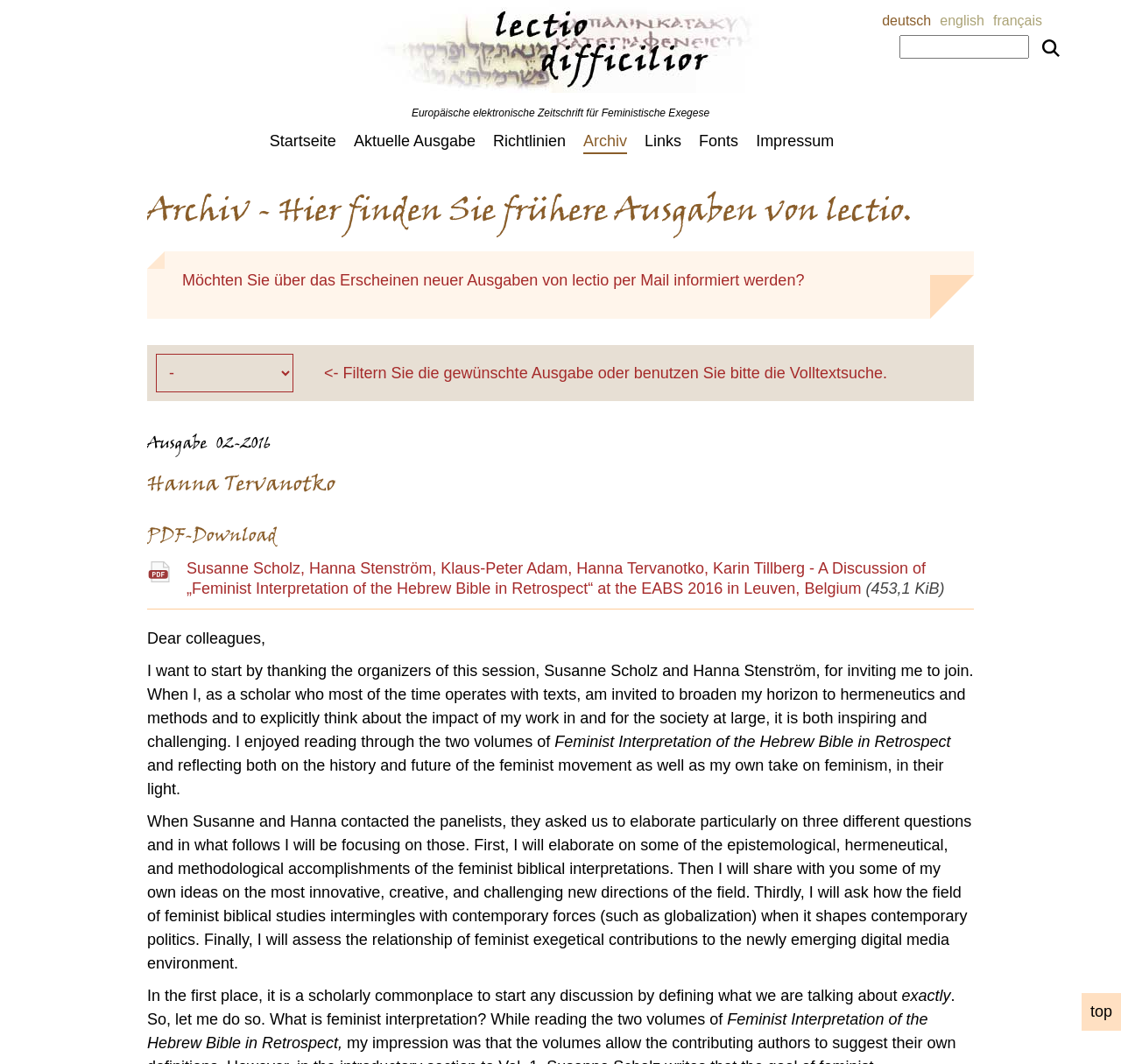Give an in-depth explanation of the webpage layout and content.

This webpage is about Hanna Tervanotko, a scholar associated with the online journal "Lectio", which is a European electronic journal for feminist exegesis. At the top of the page, there is a logo "Lectio" with an image, accompanied by a link to the journal's main page. Below the logo, there is a description of the journal in German, "Europäische elektronische Zeitschrift für Feministische Exegese". 

On the top right corner, there are language options, including German, English, and French. 

The main navigation menu is located on the left side of the page, with links to the homepage, current issue, guidelines, archive, links, fonts, and imprint. 

In the center of the page, there is a search box with a "Search" button. Below the search box, there is a heading "Archiv - Hier finden Sie frühere Ausgaben von lectio", which indicates that this page is an archive of past issues of the journal. 

There is a link to subscribe to email notifications about new issues of the journal. A dropdown menu allows users to select a specific issue to view. 

The main content of the page is an article by Hanna Tervanotko, with a heading "Hanna Tervanotko". The article discusses feminist interpretation of the Hebrew Bible, and it includes a PDF download link. The article is divided into several sections, with headings and paragraphs of text. 

At the bottom of the page, there is a link to return to the top of the page.